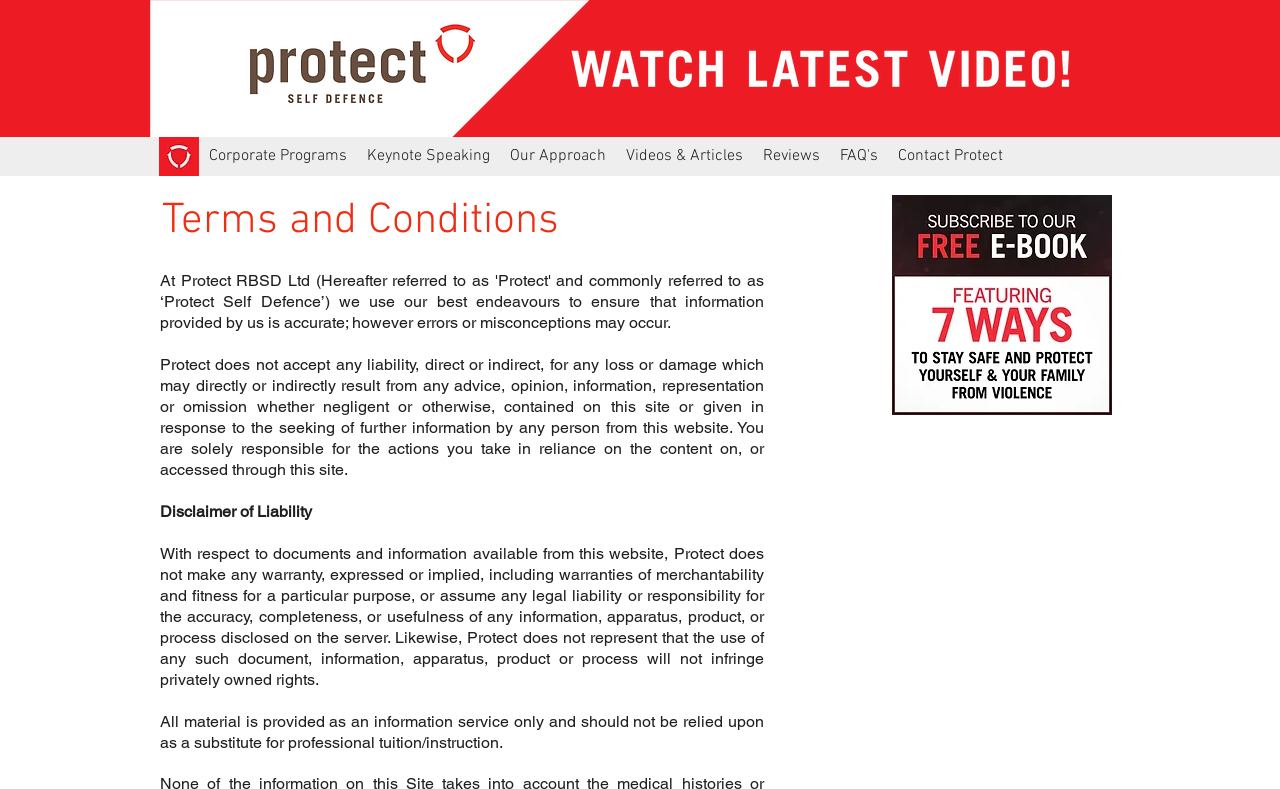What is the logo image located at the top left? Based on the screenshot, please respond with a single word or phrase.

Protect_Header-SD_LOGO.png